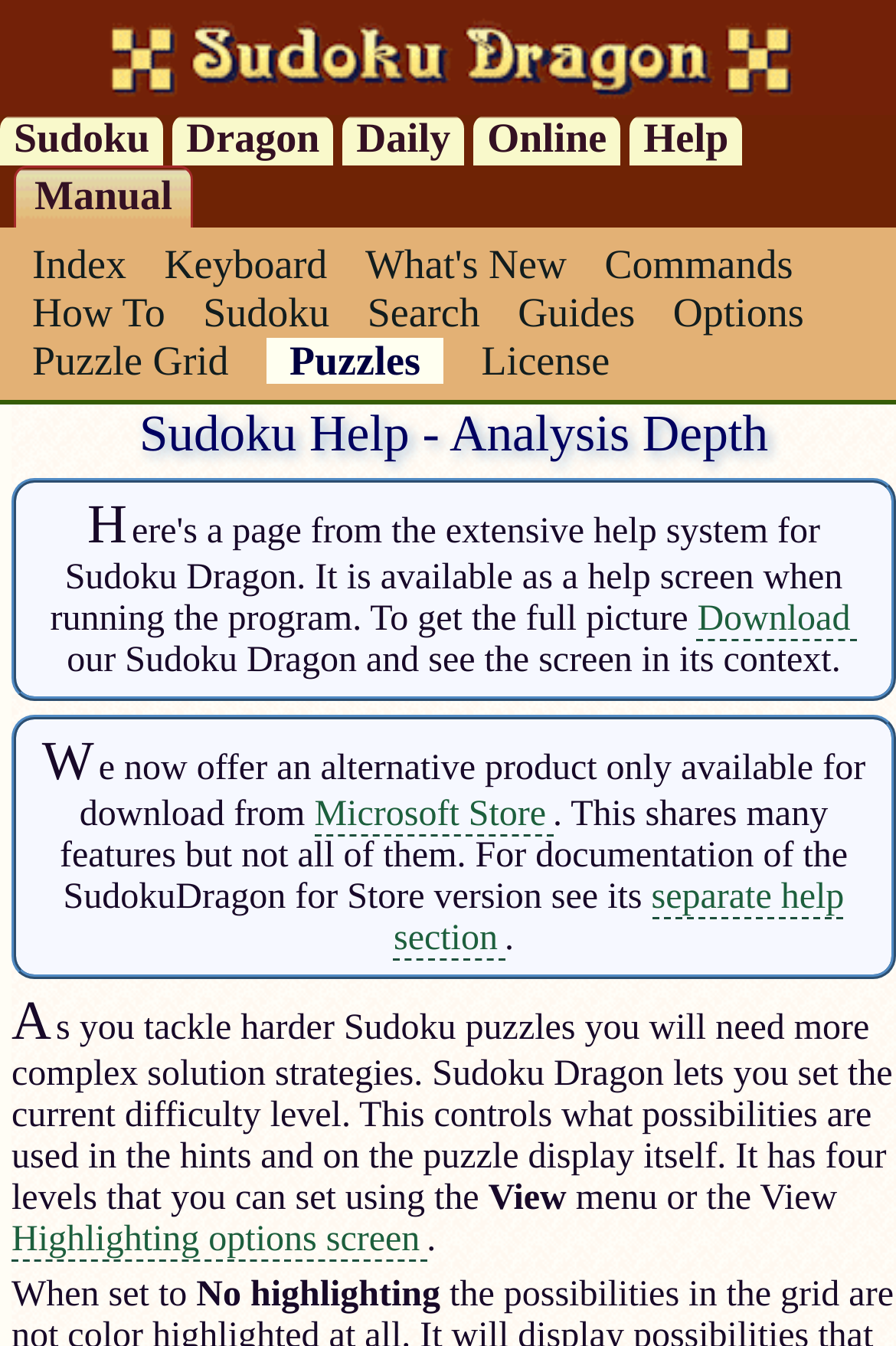Predict the bounding box coordinates of the UI element that matches this description: "How To". The coordinates should be in the format [left, top, right, bottom] with each value between 0 and 1.

[0.021, 0.215, 0.211, 0.249]